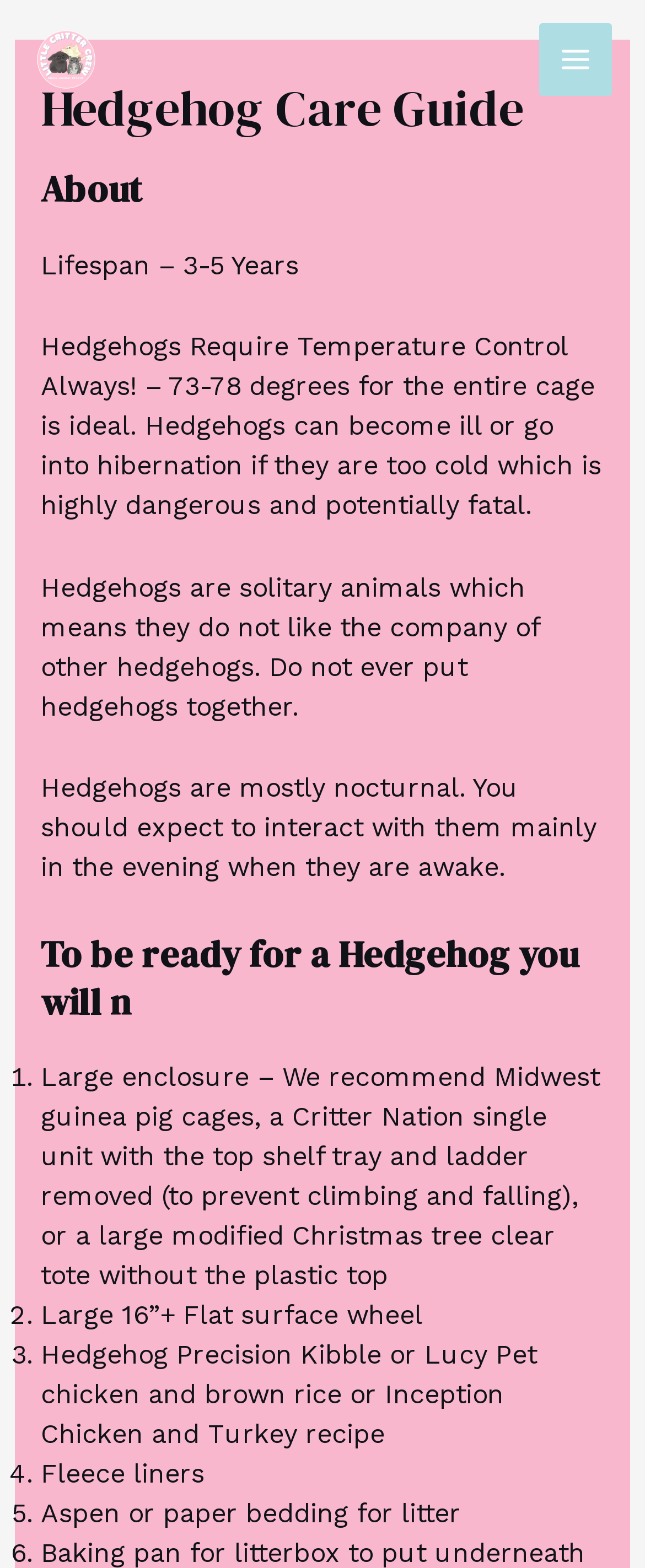Use a single word or phrase to answer the question: 
What is the recommended size of a wheel for a hedgehog?

16”+